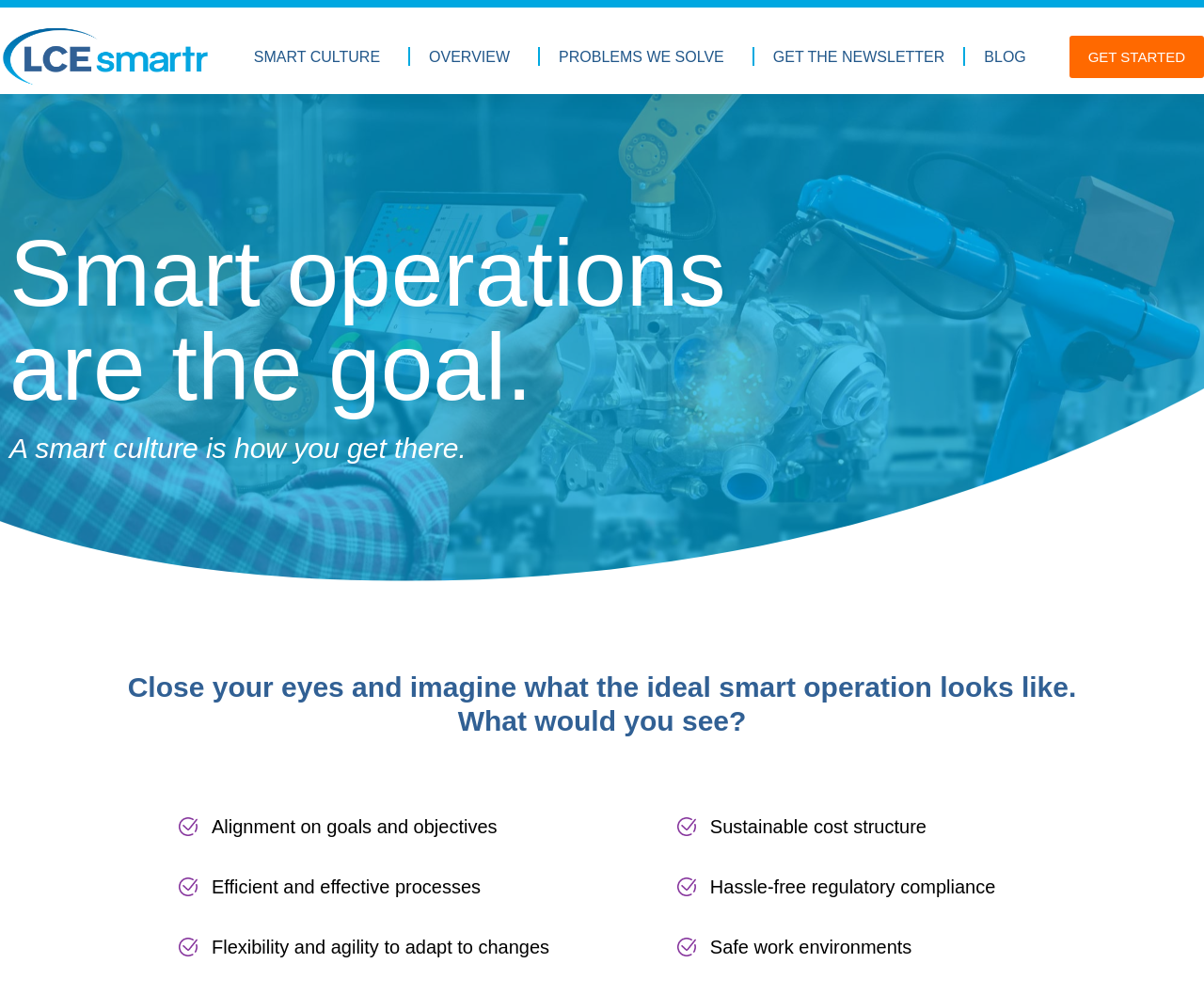Please locate and retrieve the main header text of the webpage.

Smart operations are the goal.